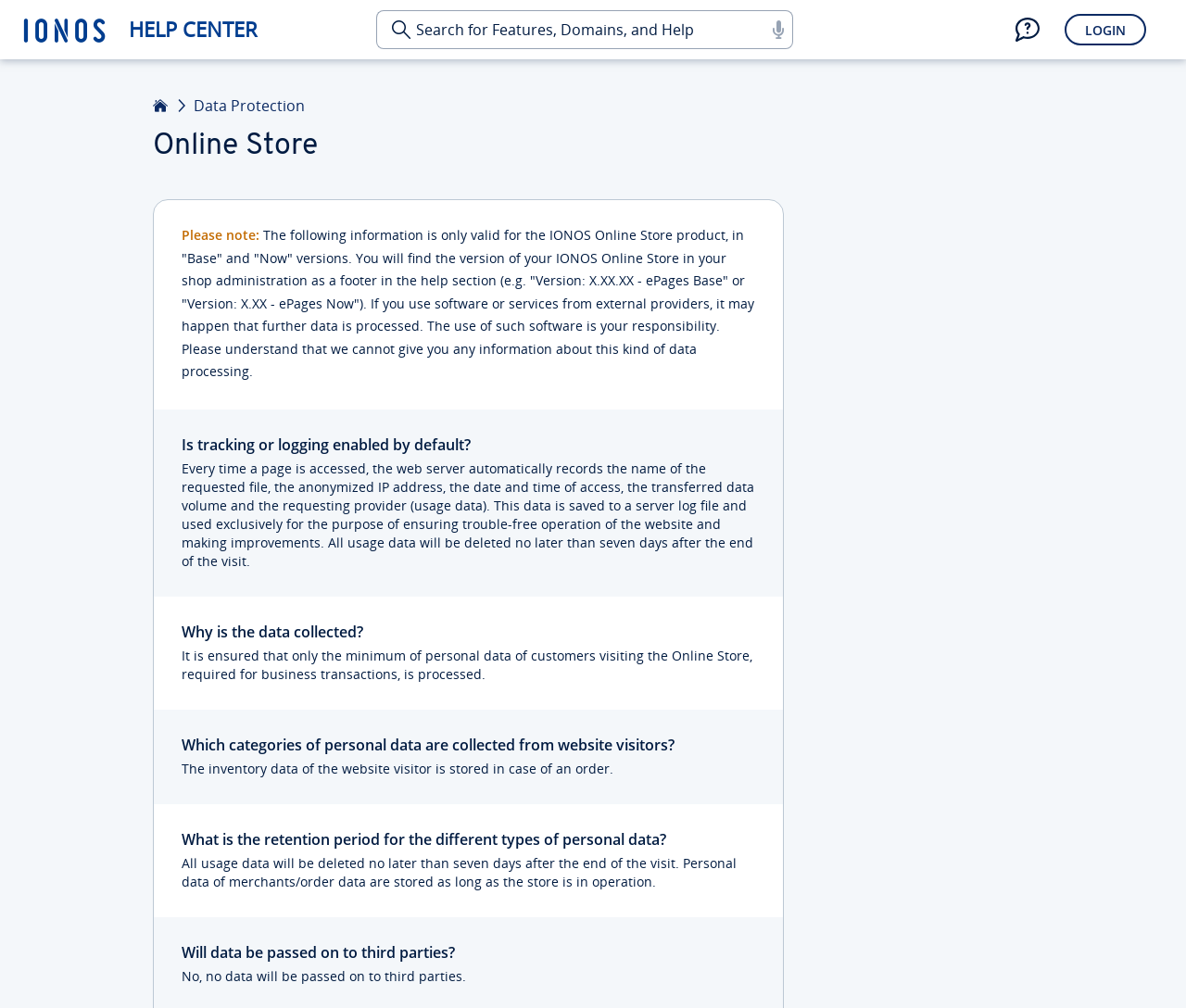What is the minimum amount of personal data collected?
Please answer the question with as much detail and depth as you can.

The webpage ensures that only the minimum of personal data of customers visiting the Online Store, required for business transactions, is processed.